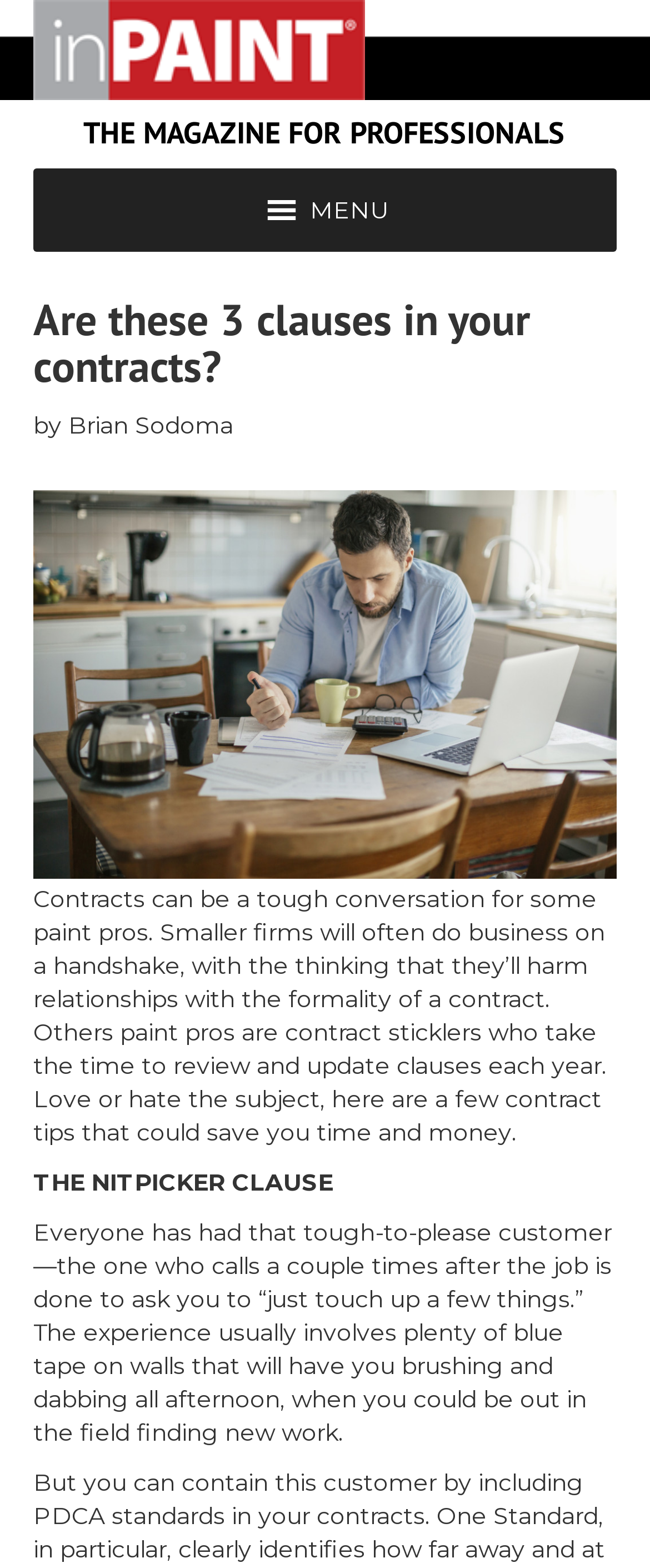Provide a one-word or short-phrase answer to the question:
What is the second clause mentioned in the article?

THE NITPICKER CLAUSE